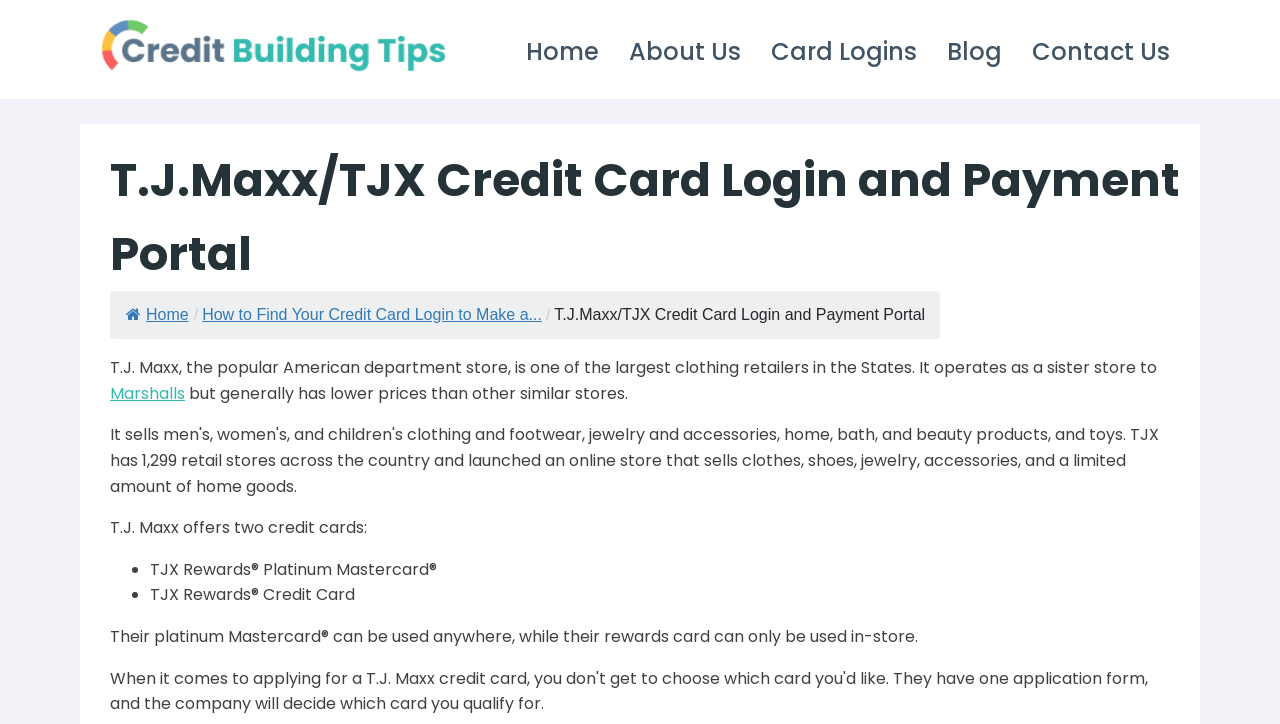Please provide the bounding box coordinates for the element that needs to be clicked to perform the instruction: "Click on Credit Building Tips". The coordinates must consist of four float numbers between 0 and 1, formatted as [left, top, right, bottom].

[0.074, 0.018, 0.35, 0.103]